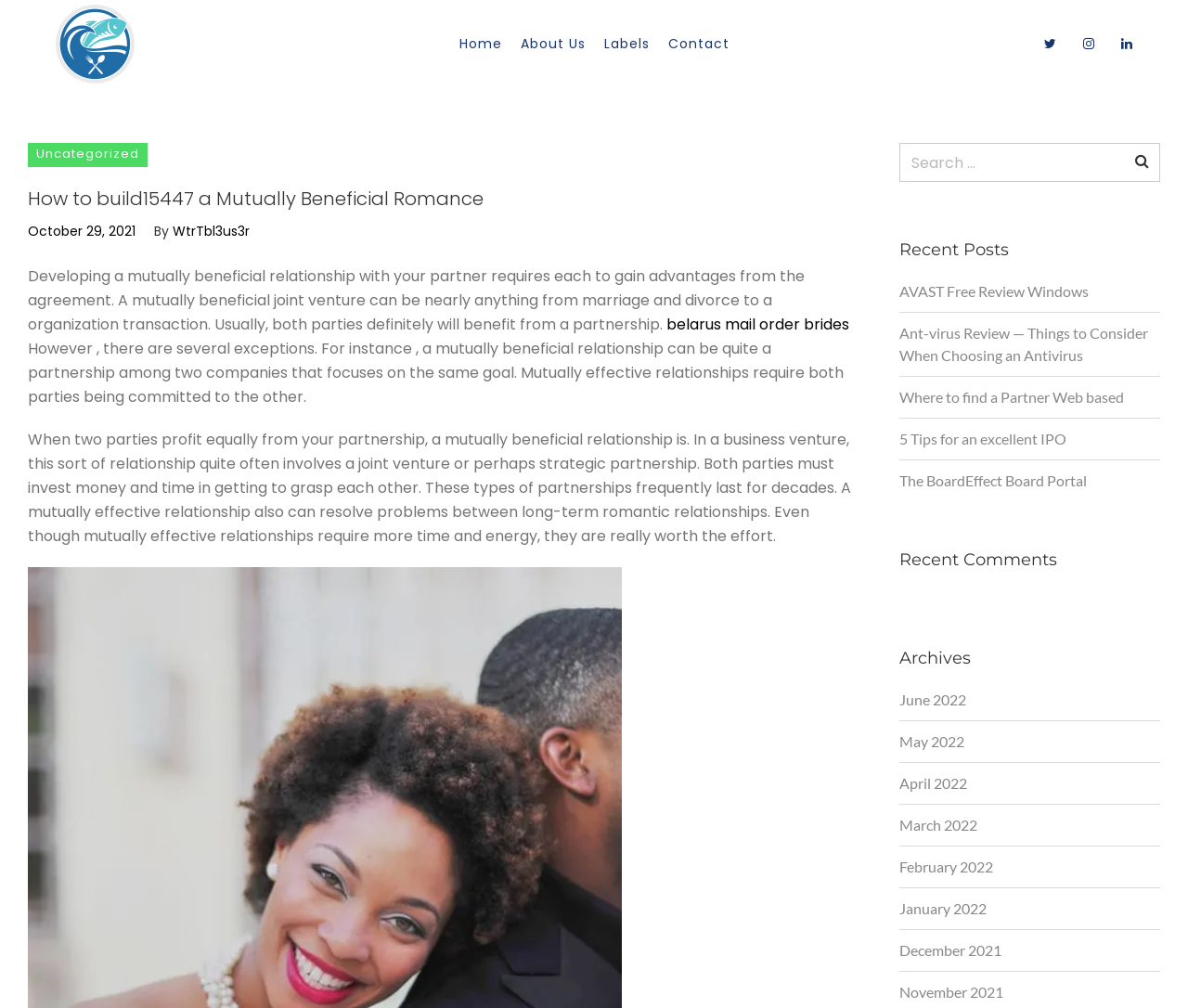How many search boxes are on the webpage?
Using the visual information, respond with a single word or phrase.

2